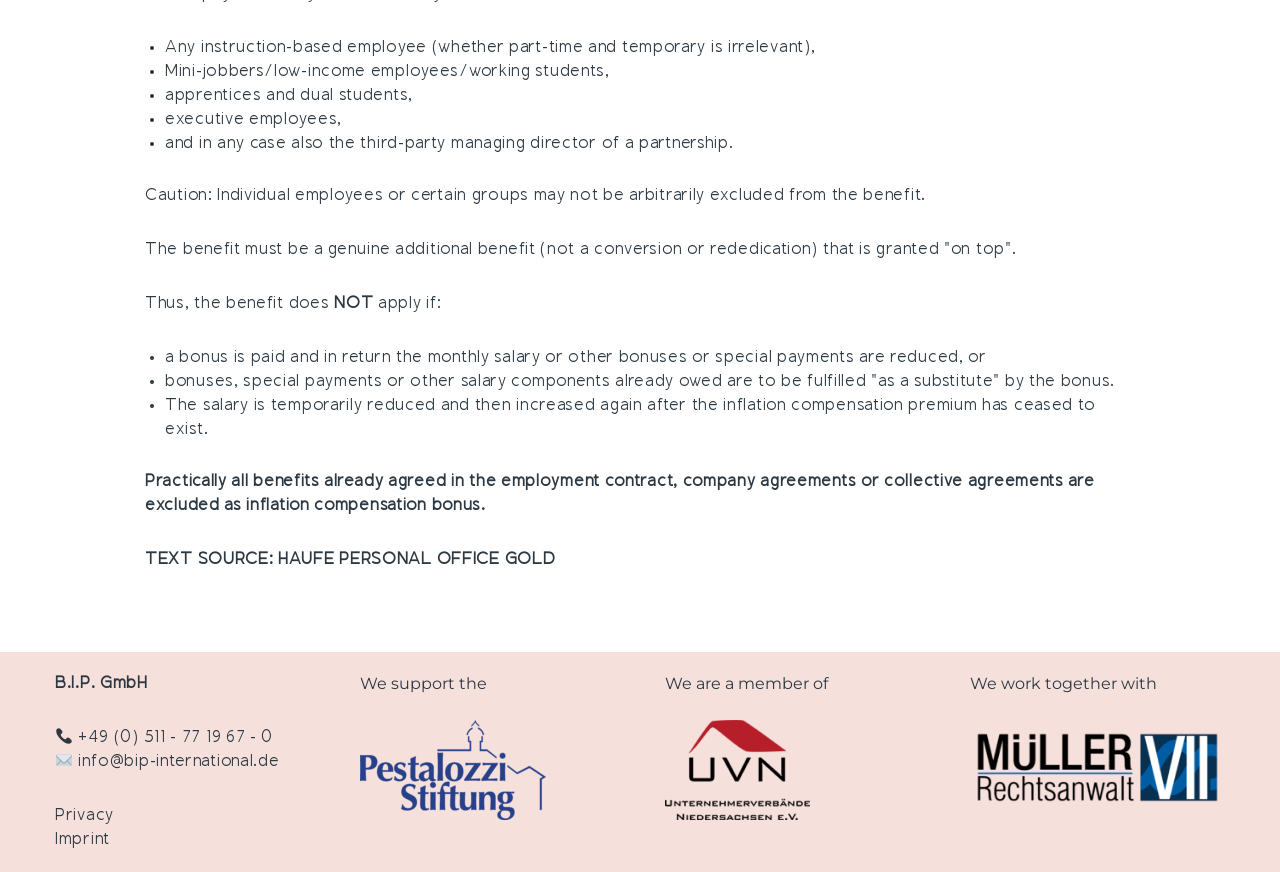What type of employees are mentioned in the list?
Using the image, provide a detailed and thorough answer to the question.

The list mentions various types of employees, including instruction-based employees, mini-jobbers, low-income employees, working students, apprentices, dual students, executive employees, and third-party managing directors of a partnership.